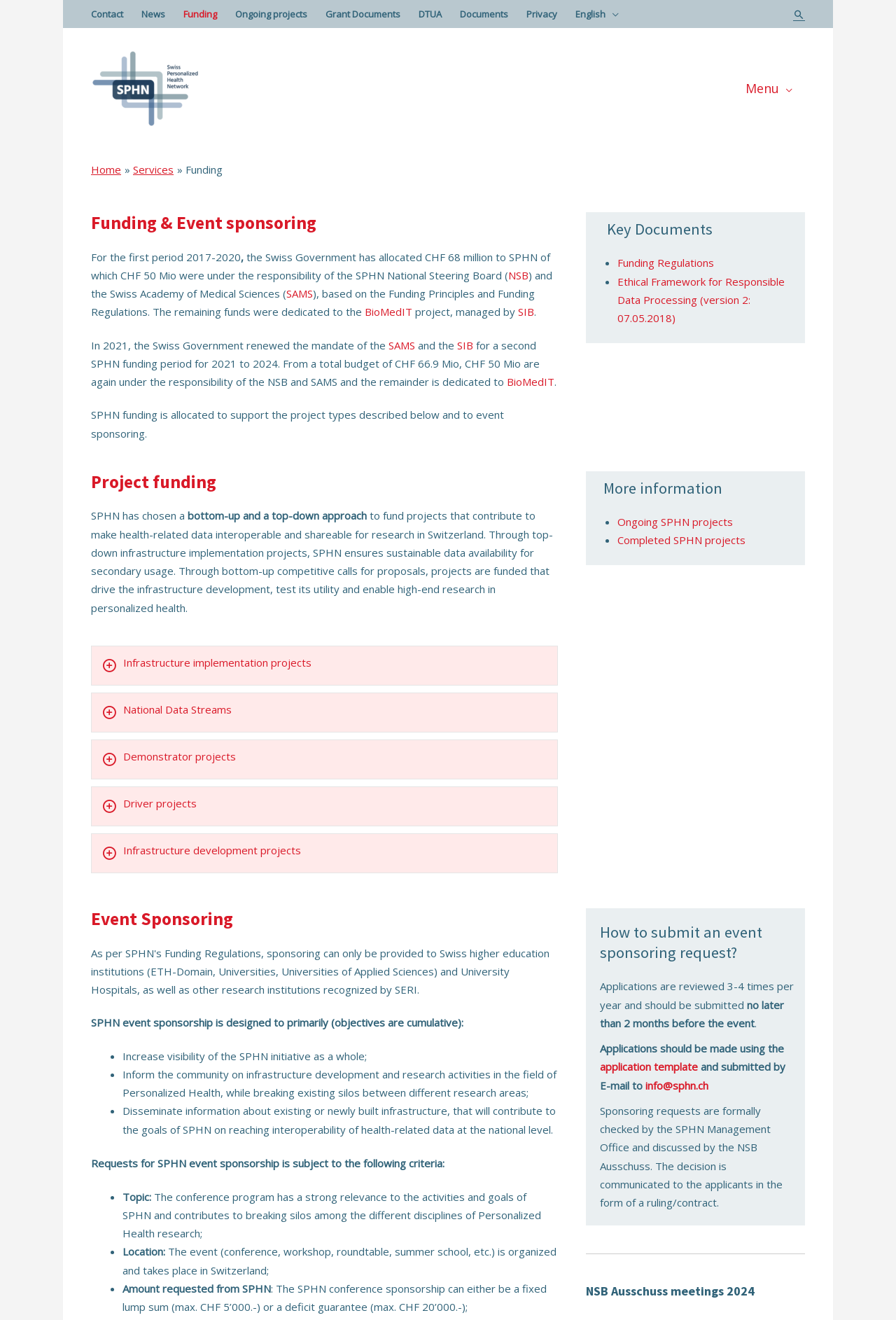By analyzing the image, answer the following question with a detailed response: What is the purpose of SPHN event sponsorship?

I found the answer by reading the text on the webpage, which states 'SPHN event sponsorship is designed to primarily (objectives are cumulative): Increase visibility of the SPHN initiative as a whole;...'.